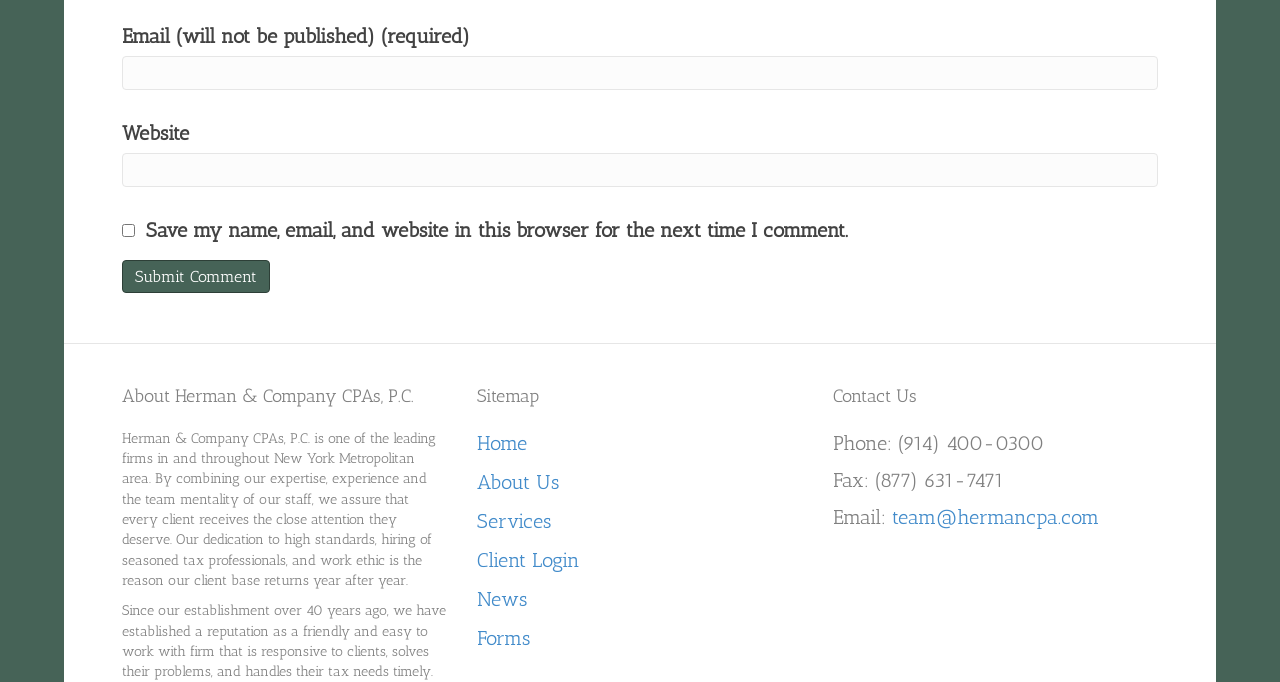Determine the bounding box coordinates of the section I need to click to execute the following instruction: "Enter email address". Provide the coordinates as four float numbers between 0 and 1, i.e., [left, top, right, bottom].

[0.095, 0.081, 0.905, 0.131]